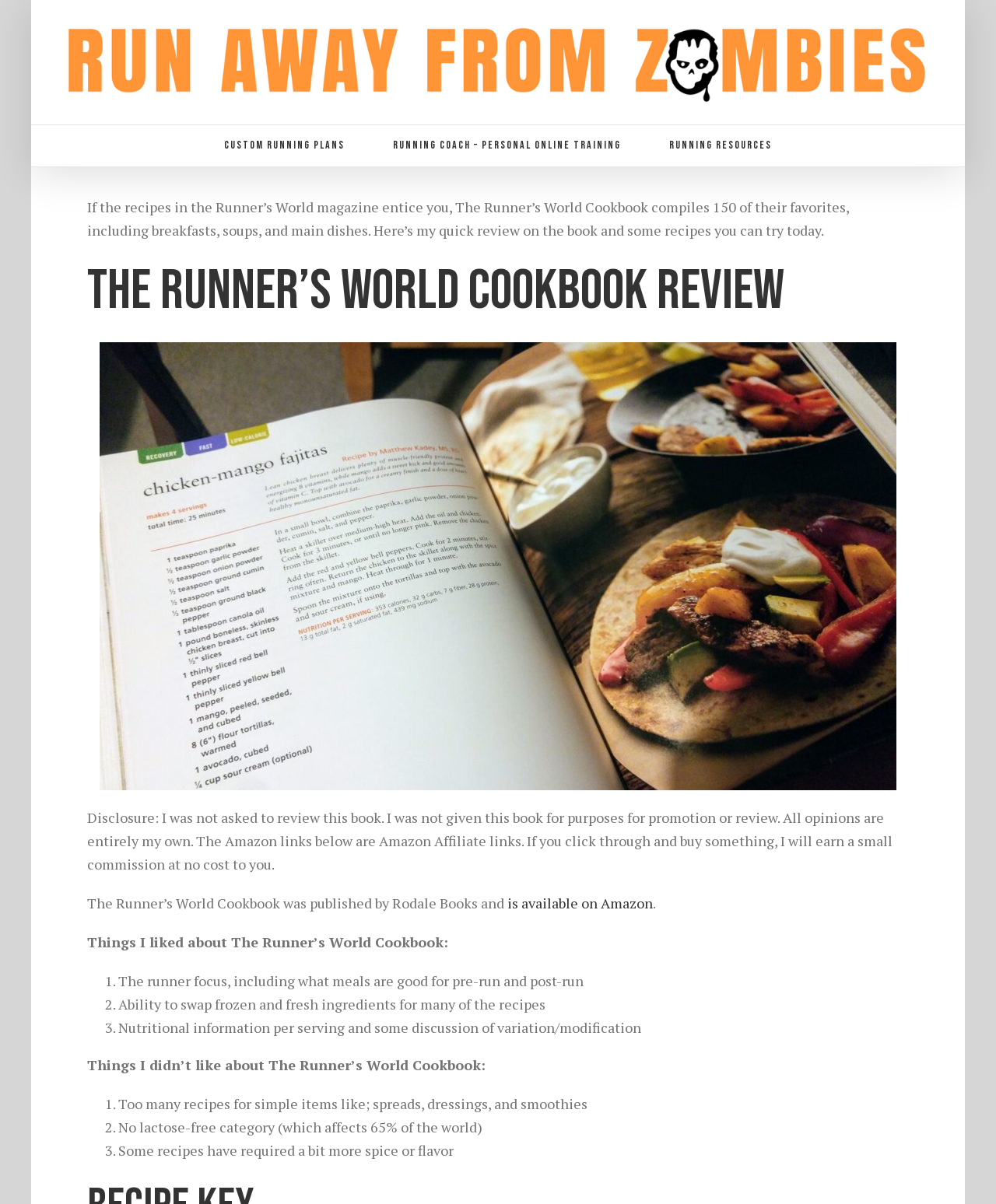What is the name of the cookbook being reviewed?
Provide a concise answer using a single word or phrase based on the image.

The Runner's World Cookbook